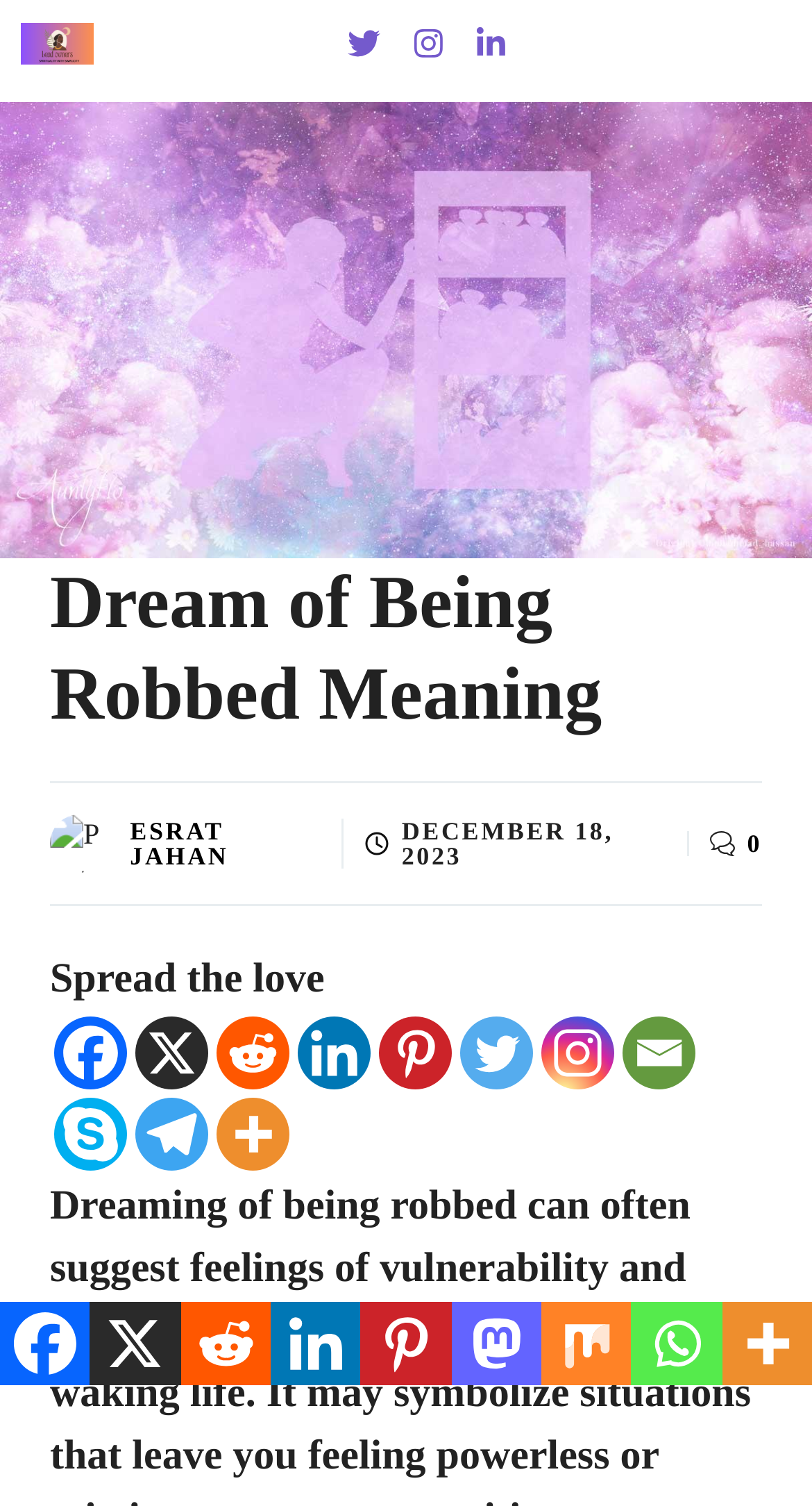Please predict the bounding box coordinates of the element's region where a click is necessary to complete the following instruction: "View more sharing options". The coordinates should be represented by four float numbers between 0 and 1, i.e., [left, top, right, bottom].

[0.889, 0.864, 1.0, 0.92]